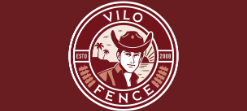Explain in detail what you see in the image.

The image features the logo of "Vilo Fence," prominently displaying a central figure wearing a cowboy hat, symbolizing a blend of tradition and craftsmanship. The logo is circular, framed in a rich maroon background that exudes a sense of warmth and reliability. Surrounding the figure are stylized palm trees, hinting at a connection to outdoor landscapes and the fence installation industry. The text "VILO" arches at the top of the circle, while "FENCE" is boldly positioned at the bottom, reinforcing the brand's identity. Established in 2010, as indicated by "ESTD 2010," the logo reflects professionalism and a commitment to quality in fencing solutions.